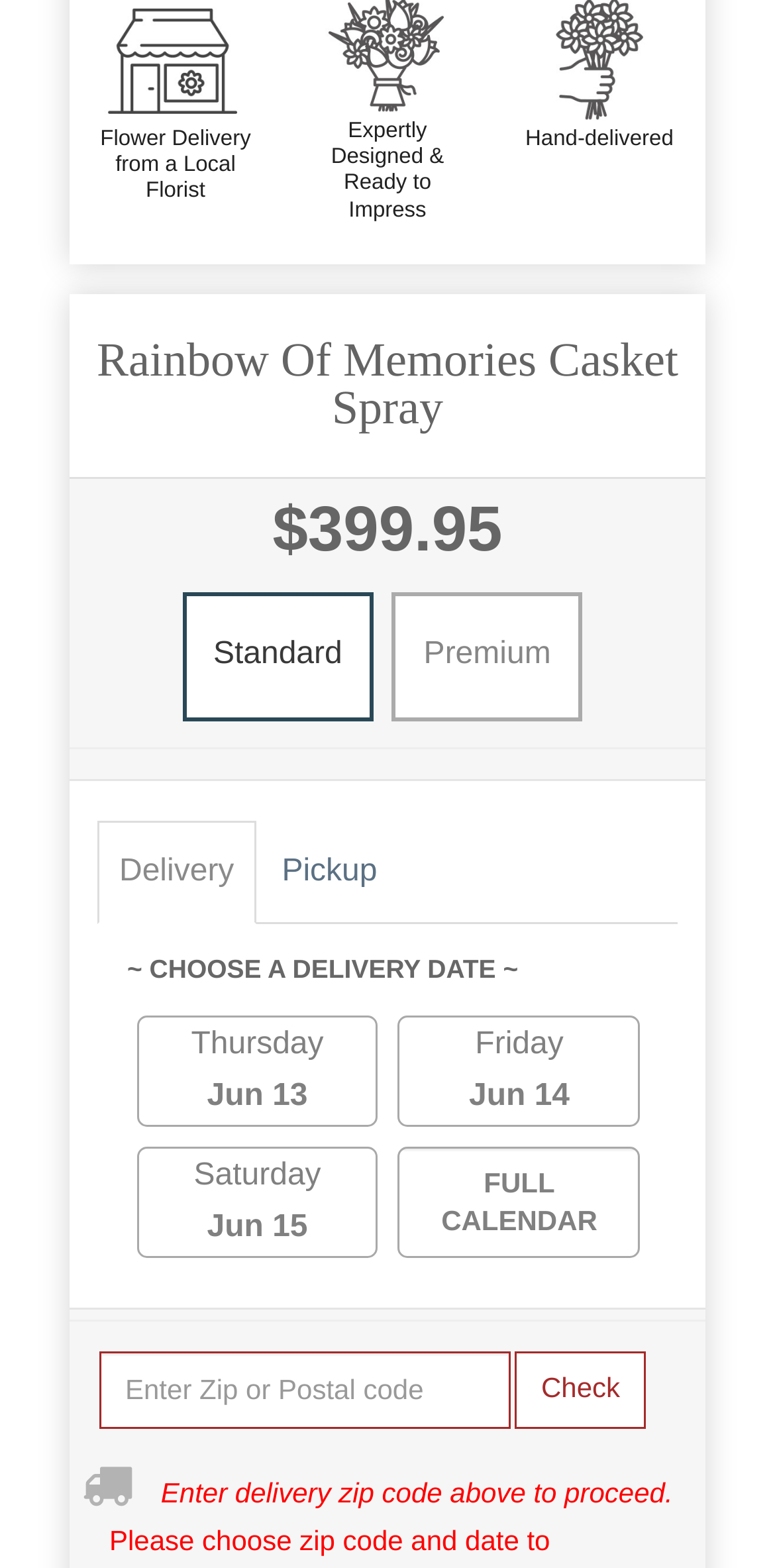Show me the bounding box coordinates of the clickable region to achieve the task as per the instruction: "Enter a zip code".

[0.128, 0.861, 0.66, 0.911]